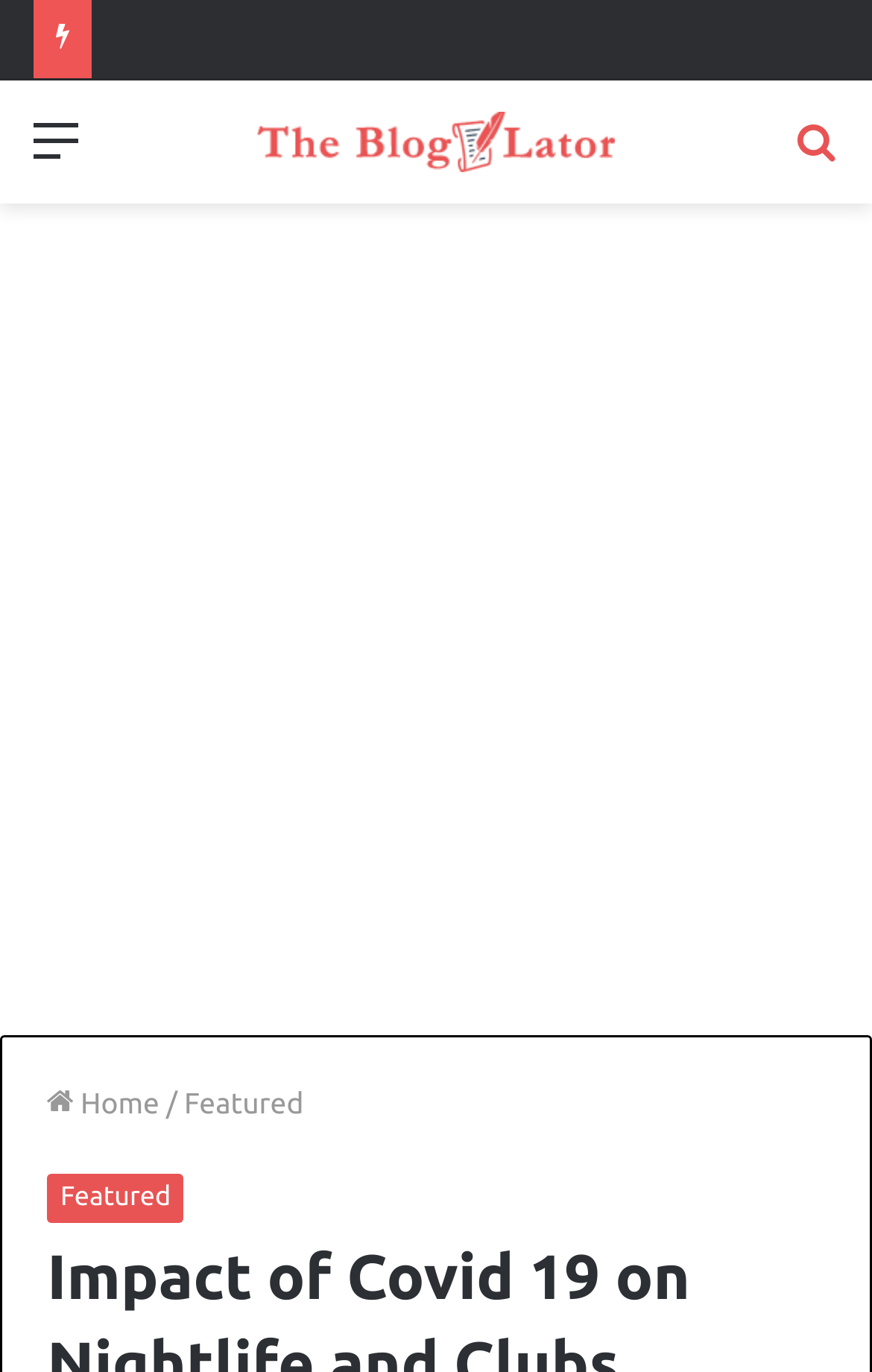Determine the bounding box coordinates for the HTML element mentioned in the following description: "title="The Blogulator"". The coordinates should be a list of four floats ranging from 0 to 1, represented as [left, top, right, bottom].

[0.295, 0.081, 0.705, 0.125]